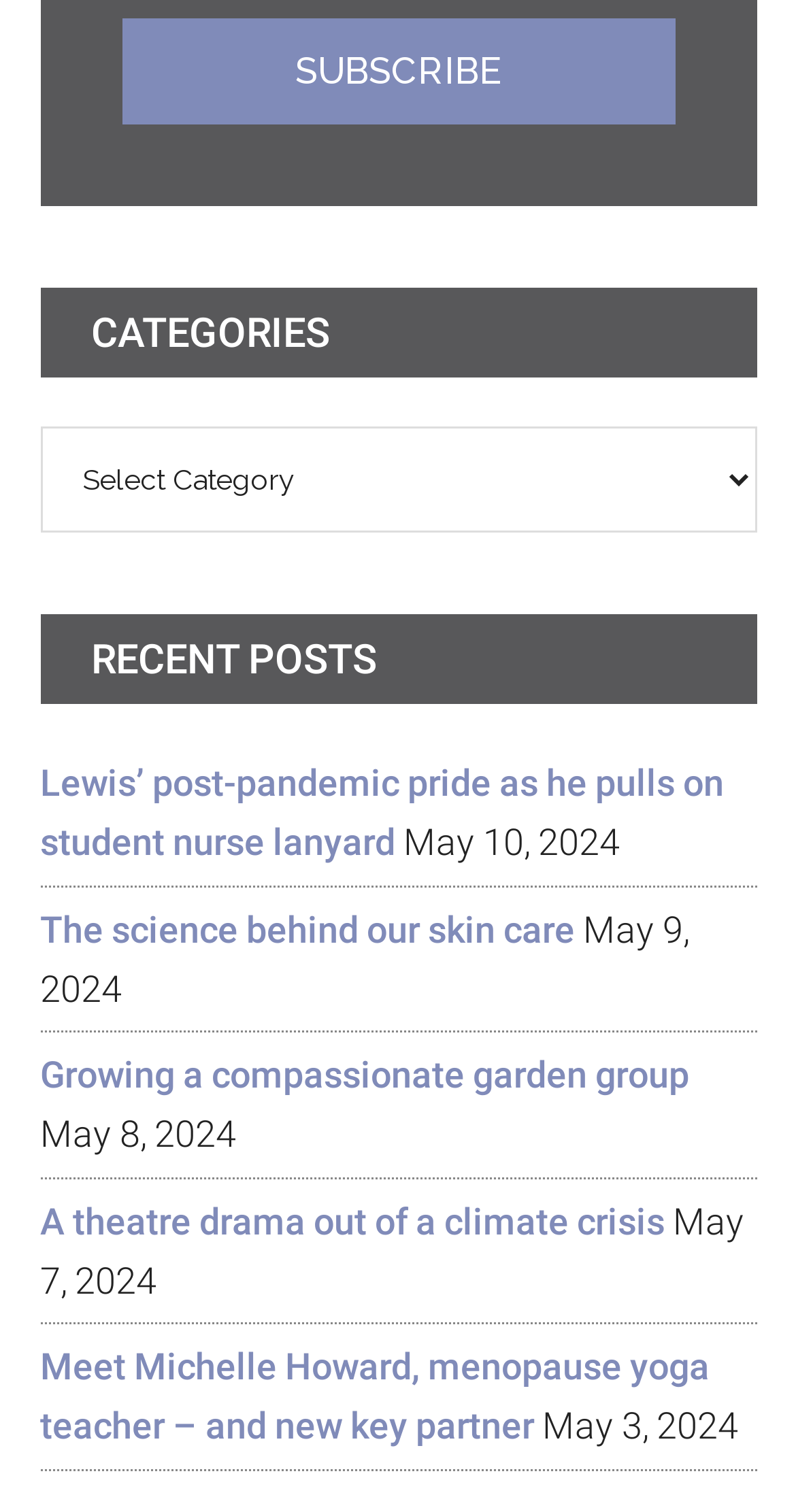From the webpage screenshot, identify the region described by value="Subscribe". Provide the bounding box coordinates as (top-left x, top-left y, bottom-right x, bottom-right y), with each value being a floating point number between 0 and 1.

[0.153, 0.011, 0.847, 0.083]